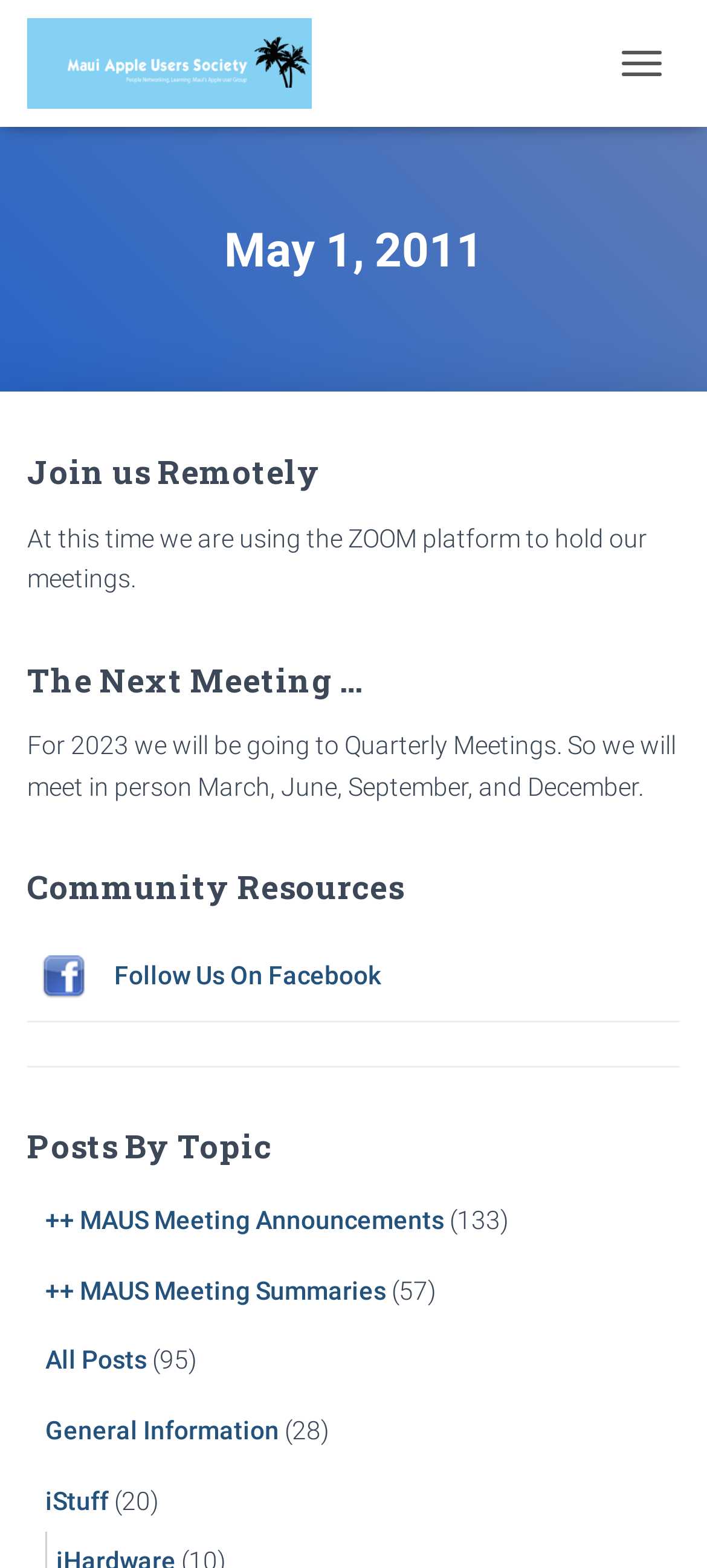Determine and generate the text content of the webpage's headline.

May 1, 2011